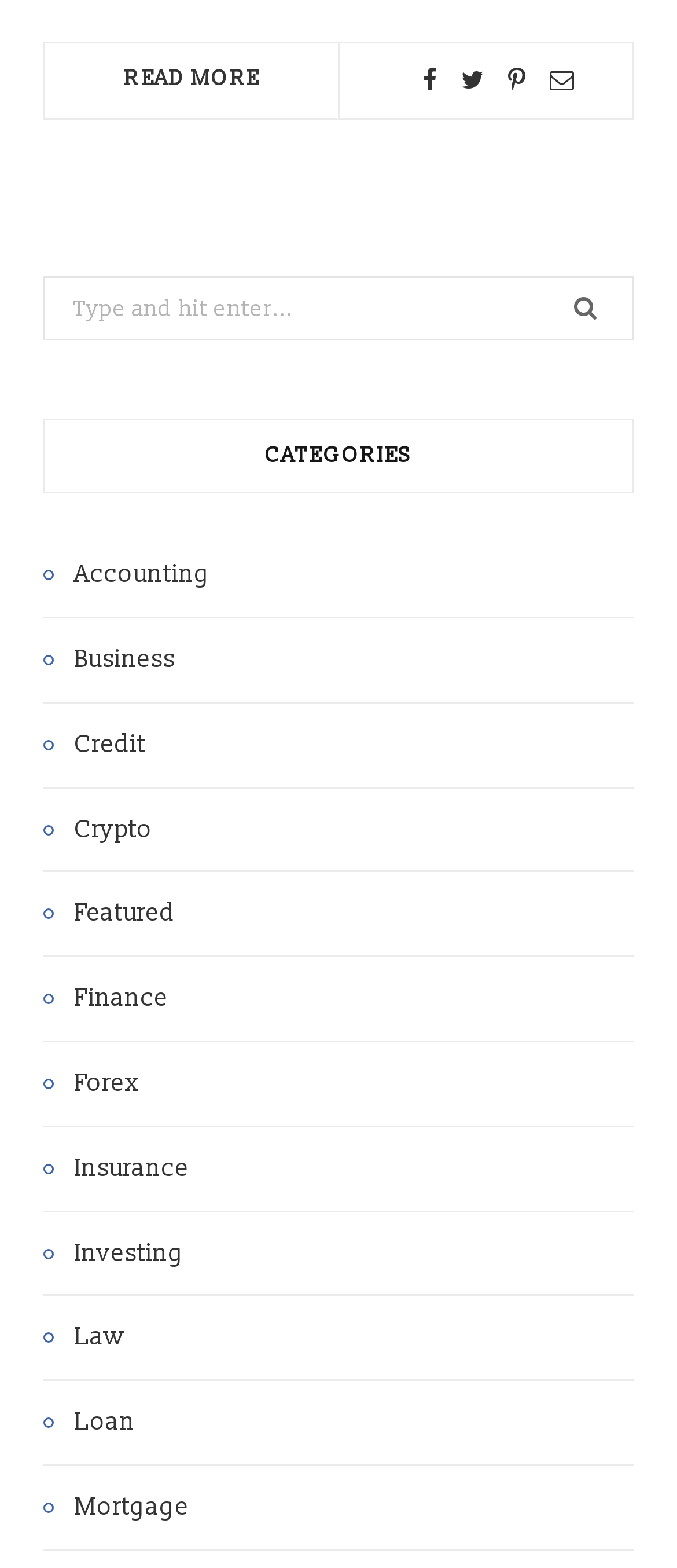Provide your answer to the question using just one word or phrase: How many icons are in the top-right corner?

5